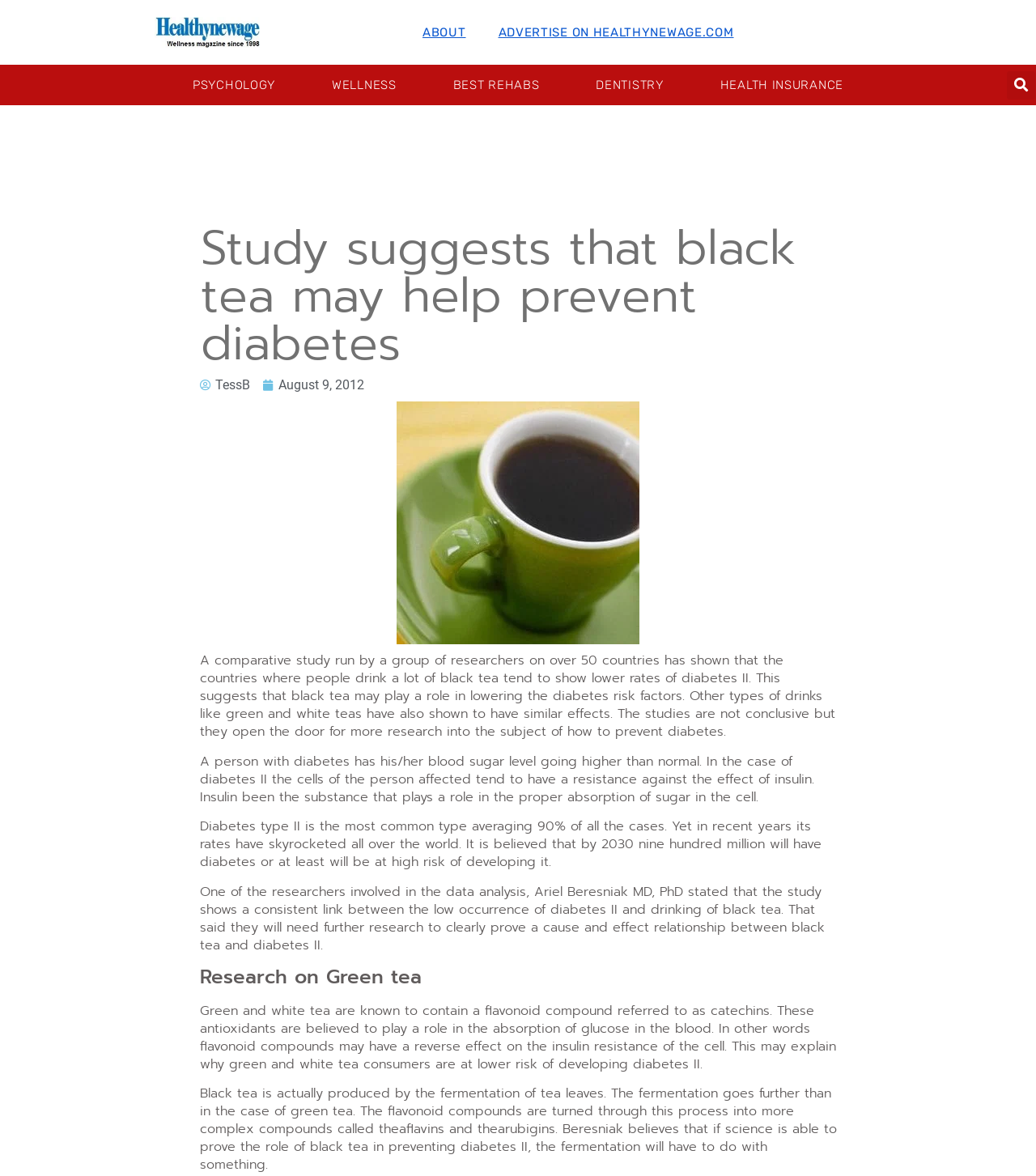Predict the bounding box coordinates of the area that should be clicked to accomplish the following instruction: "Search for a topic". The bounding box coordinates should consist of four float numbers between 0 and 1, i.e., [left, top, right, bottom].

[0.951, 0.06, 0.999, 0.084]